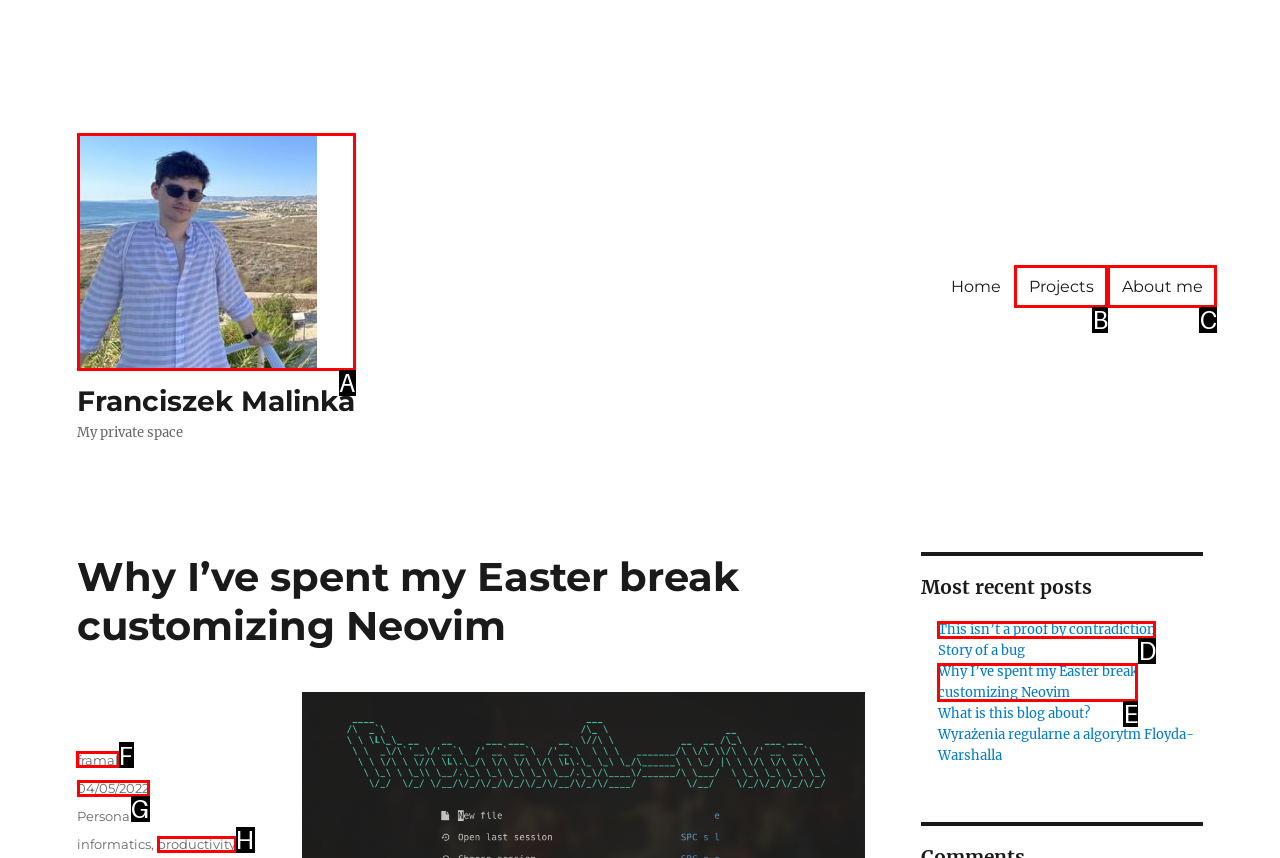Select the correct option from the given choices to perform this task: view author profile. Provide the letter of that option.

F